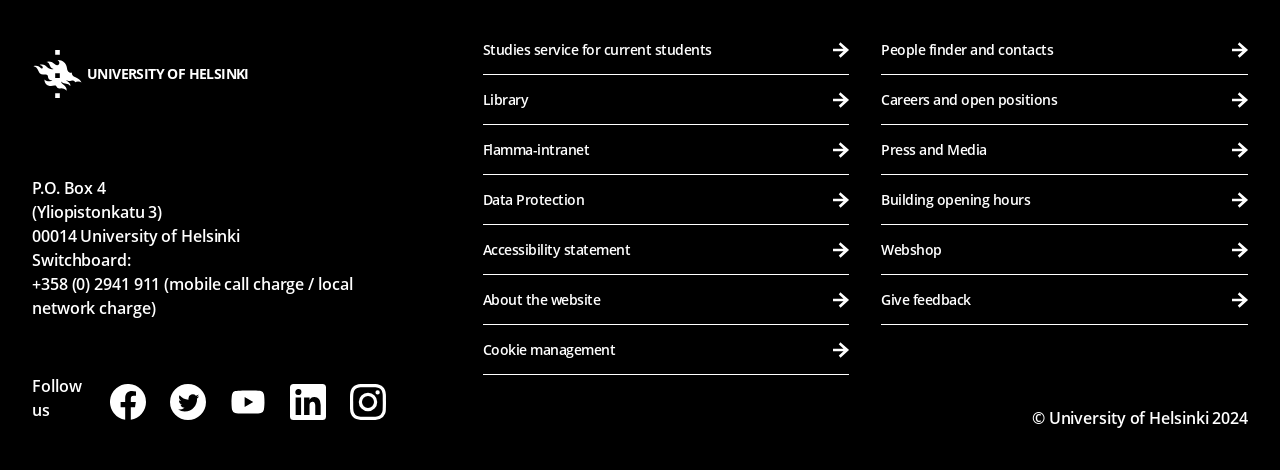Please identify the coordinates of the bounding box for the clickable region that will accomplish this instruction: "Access the studies service for current students".

[0.377, 0.056, 0.664, 0.161]